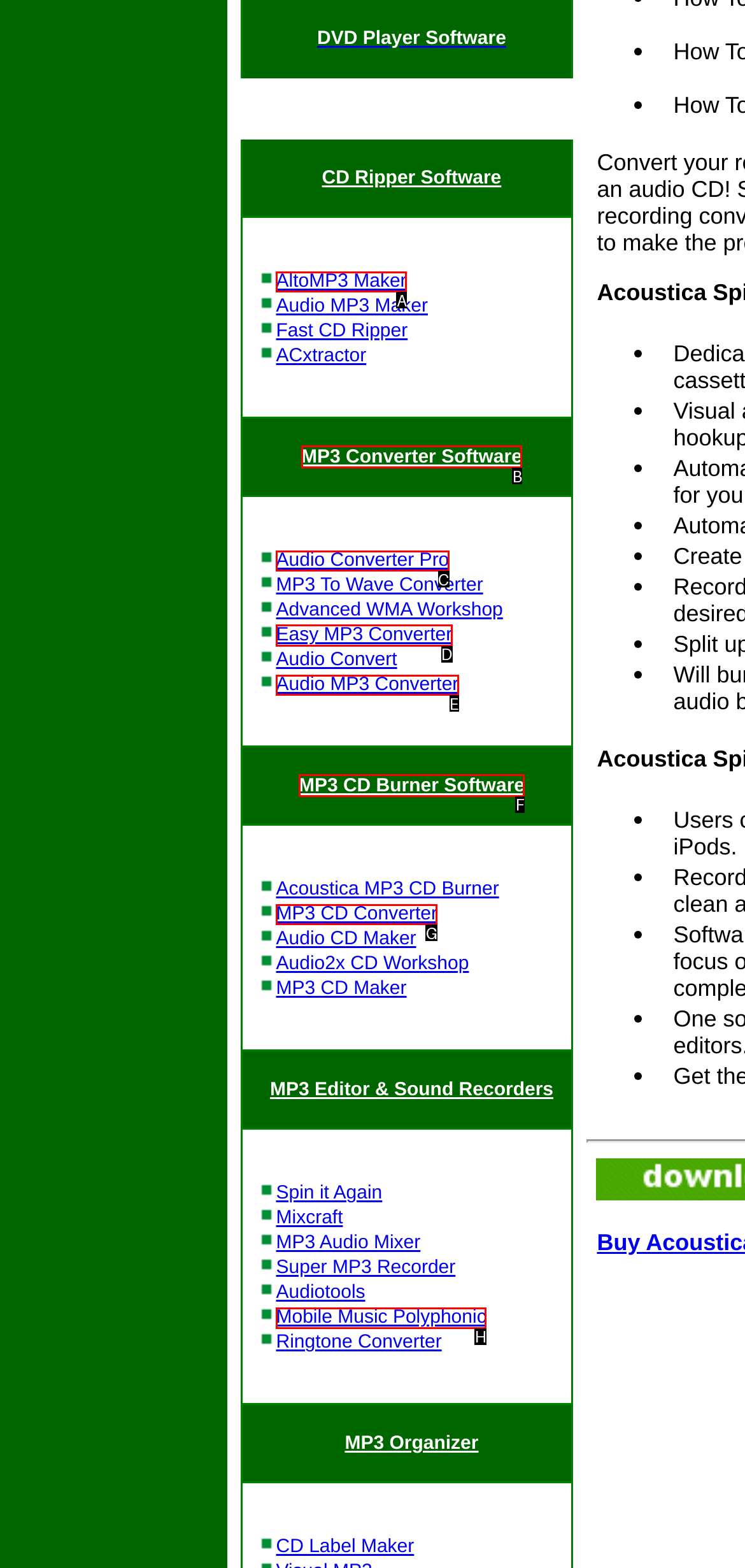Find the appropriate UI element to complete the task: Discover MP3 CD Burner Software. Indicate your choice by providing the letter of the element.

F